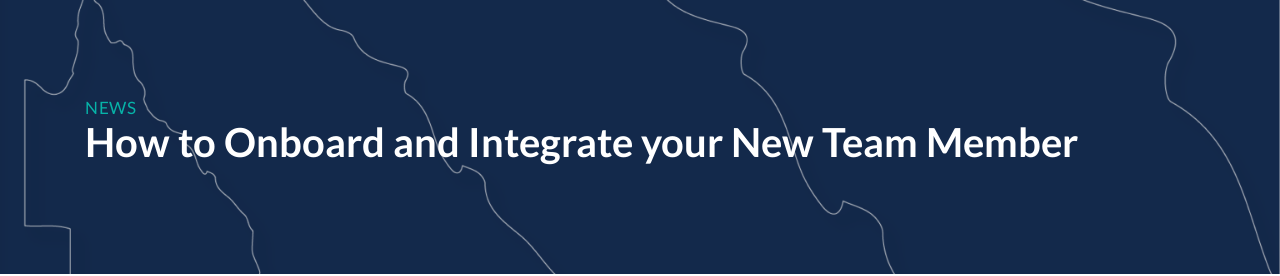Explain what the image portrays in a detailed manner.

The image features a bold heading titled "How to Onboard and Integrate your New Team Member," set against a dark blue background adorned with subtle abstract shapes. Above the main title, there is a smaller header labeled "NEWS," indicating that this content may relate to current trends or best practices in onboarding processes. This visually appealing graphic serves as an introduction to a discussion about effective strategies for integrating new hires into an organization, underscoring the importance of a positive onboarding experience in fostering workplace engagement and productivity.